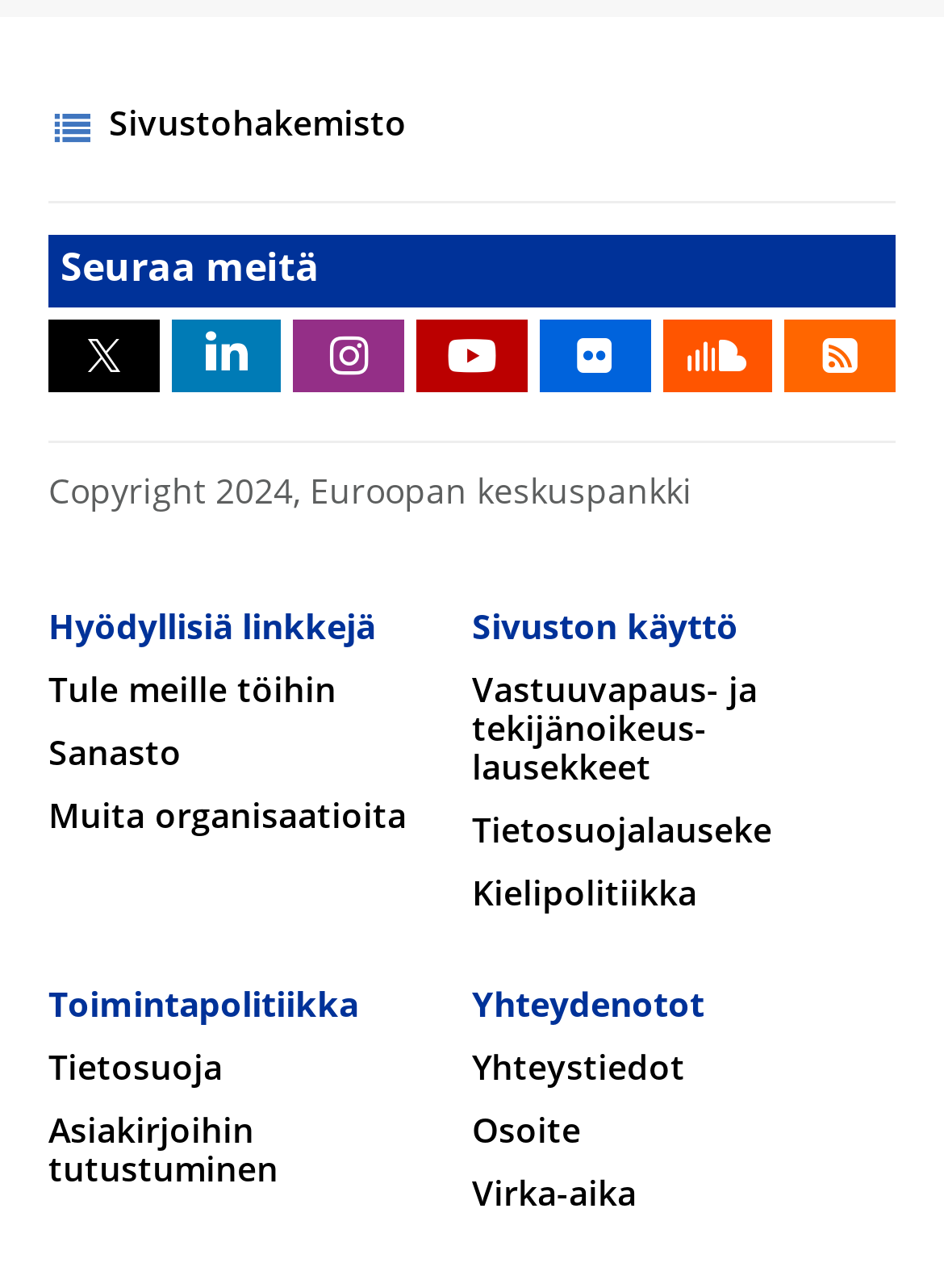What is the name of the organization?
Please analyze the image and answer the question with as much detail as possible.

I found the name of the organization by looking at the StaticText element with the text 'Euroopan keskuspankki' which is located below the copyright information.